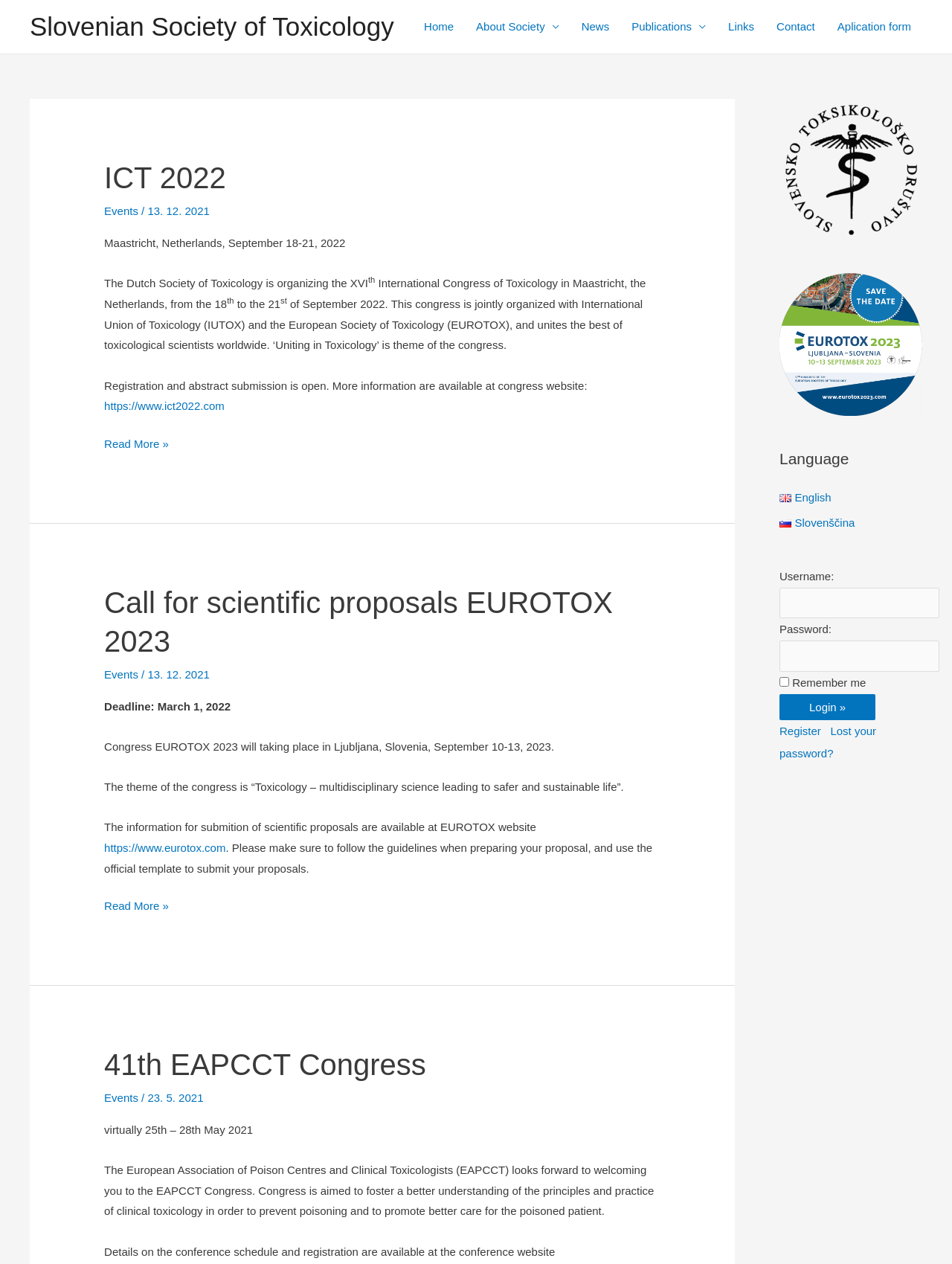Locate the bounding box coordinates of the element's region that should be clicked to carry out the following instruction: "Login with username and password". The coordinates need to be four float numbers between 0 and 1, i.e., [left, top, right, bottom].

[0.819, 0.465, 0.986, 0.489]